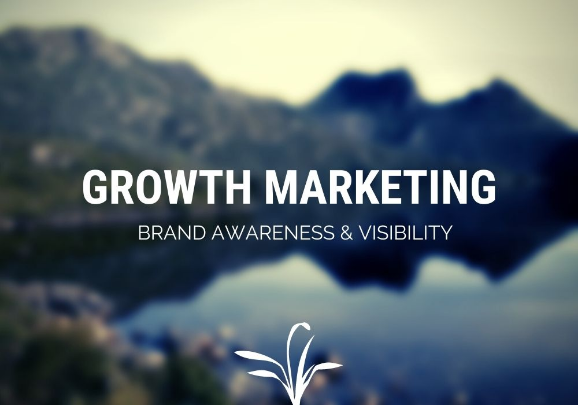Create an extensive caption that includes all significant details of the image.

The image prominently features the words "GROWTH MARKETING" in bold, capitalized letters, accompanied by the phrase "BRAND AWARENESS & VISIBILITY" positioned just below it. This text is set against a softly blurred backdrop of a picturesque landscape, likely depicting mountains and a reflective water body, which conveys a sense of tranquility and potential. The overall composition emphasizes the theme of growth marketing, highlighting strategies to enhance brand awareness and visibility in competitive markets. Below the text, a delicate floral graphic adds an artistic touch, reinforcing the theme of growth and natural beauty in business development. This imagery reflects the core idea of cultivating a distinctive brand identity while connecting emotionally with customers in a way that feels both exclusive and intimate.